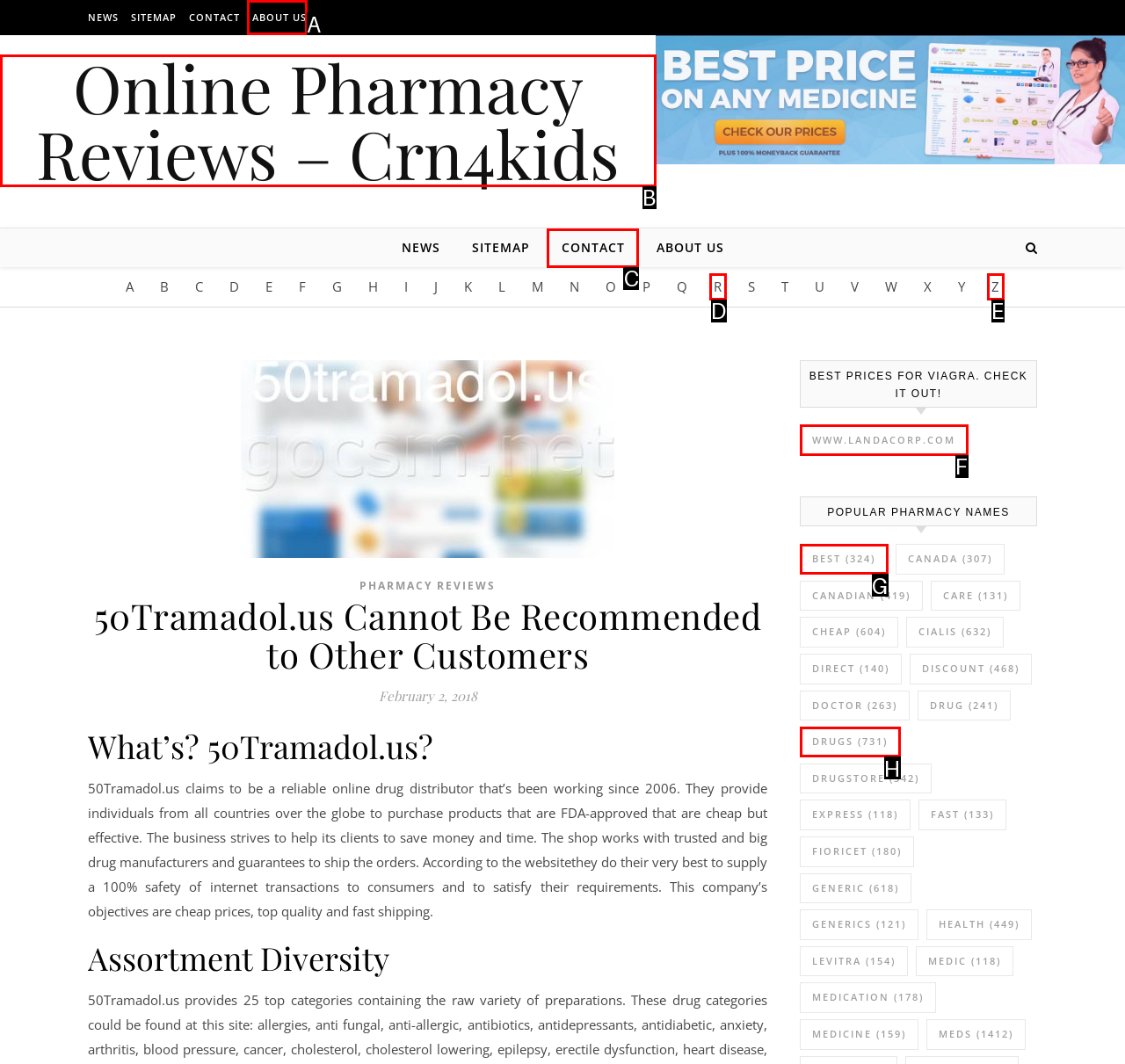Indicate which red-bounded element should be clicked to perform the task: Click on ABOUT US Answer with the letter of the correct option.

A